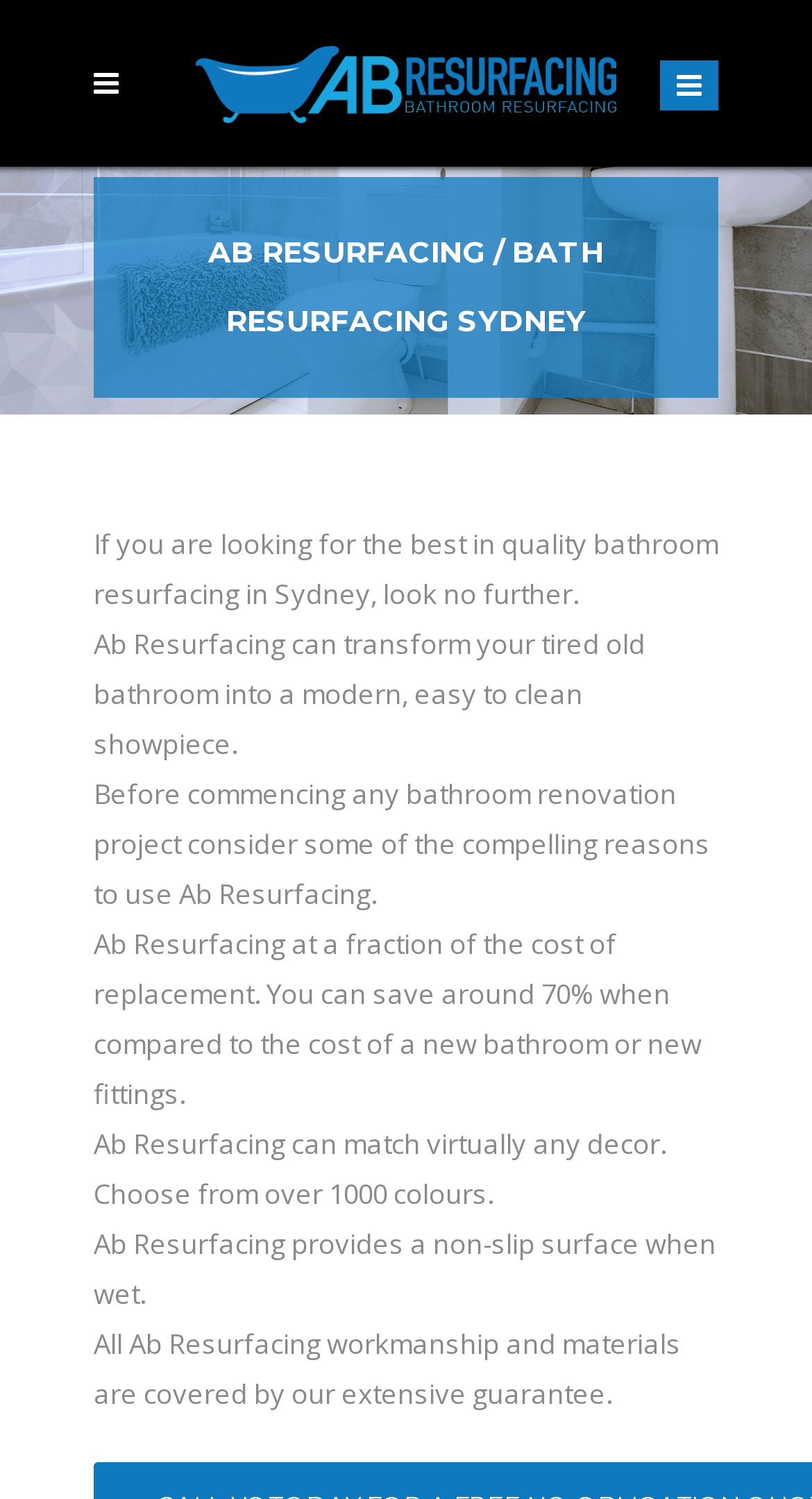What is covered by Ab Resurfacing's guarantee?
Using the details shown in the screenshot, provide a comprehensive answer to the question.

The webpage states that all Ab Resurfacing workmanship and materials are covered by their extensive guarantee, as mentioned in the text 'All Ab Resurfacing workmanship and materials are covered by our extensive guarantee.'